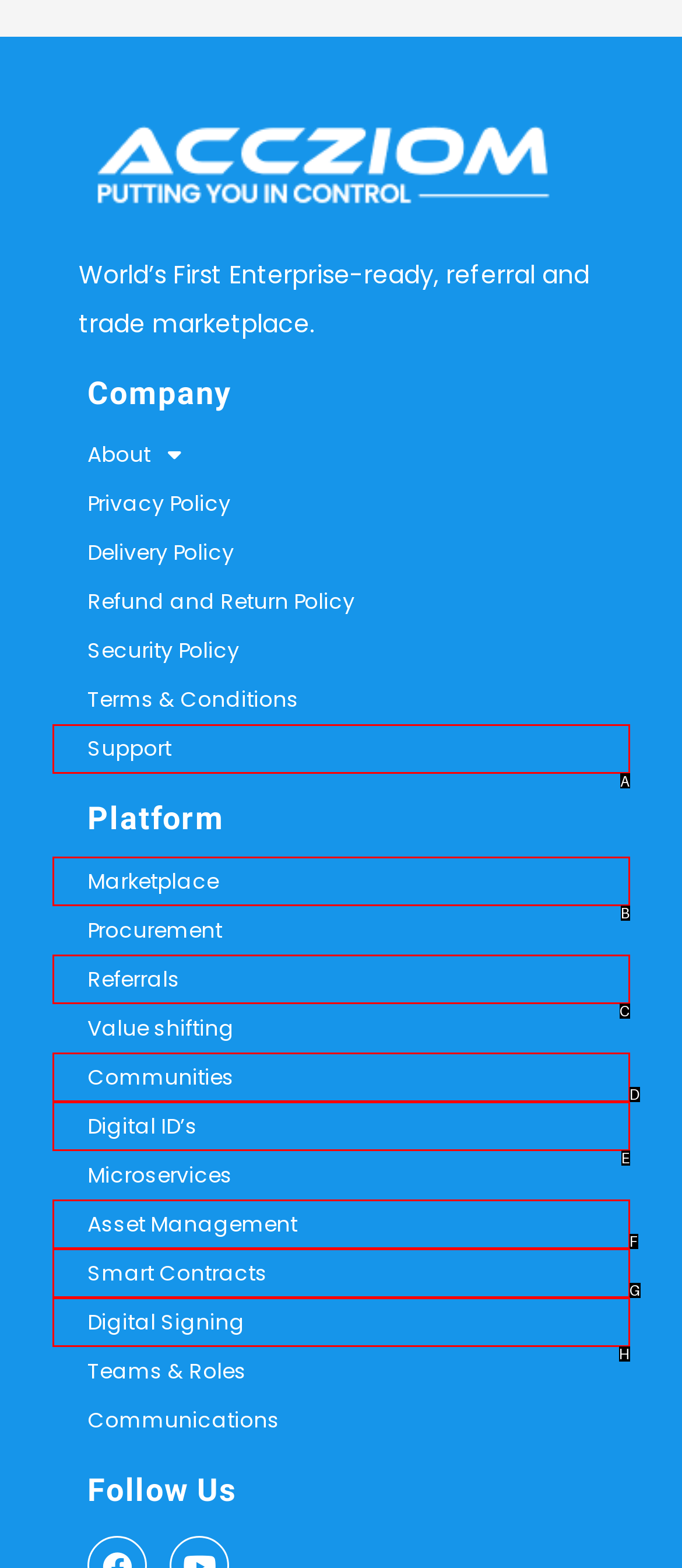With the provided description: Referrals, select the most suitable HTML element. Respond with the letter of the selected option.

C